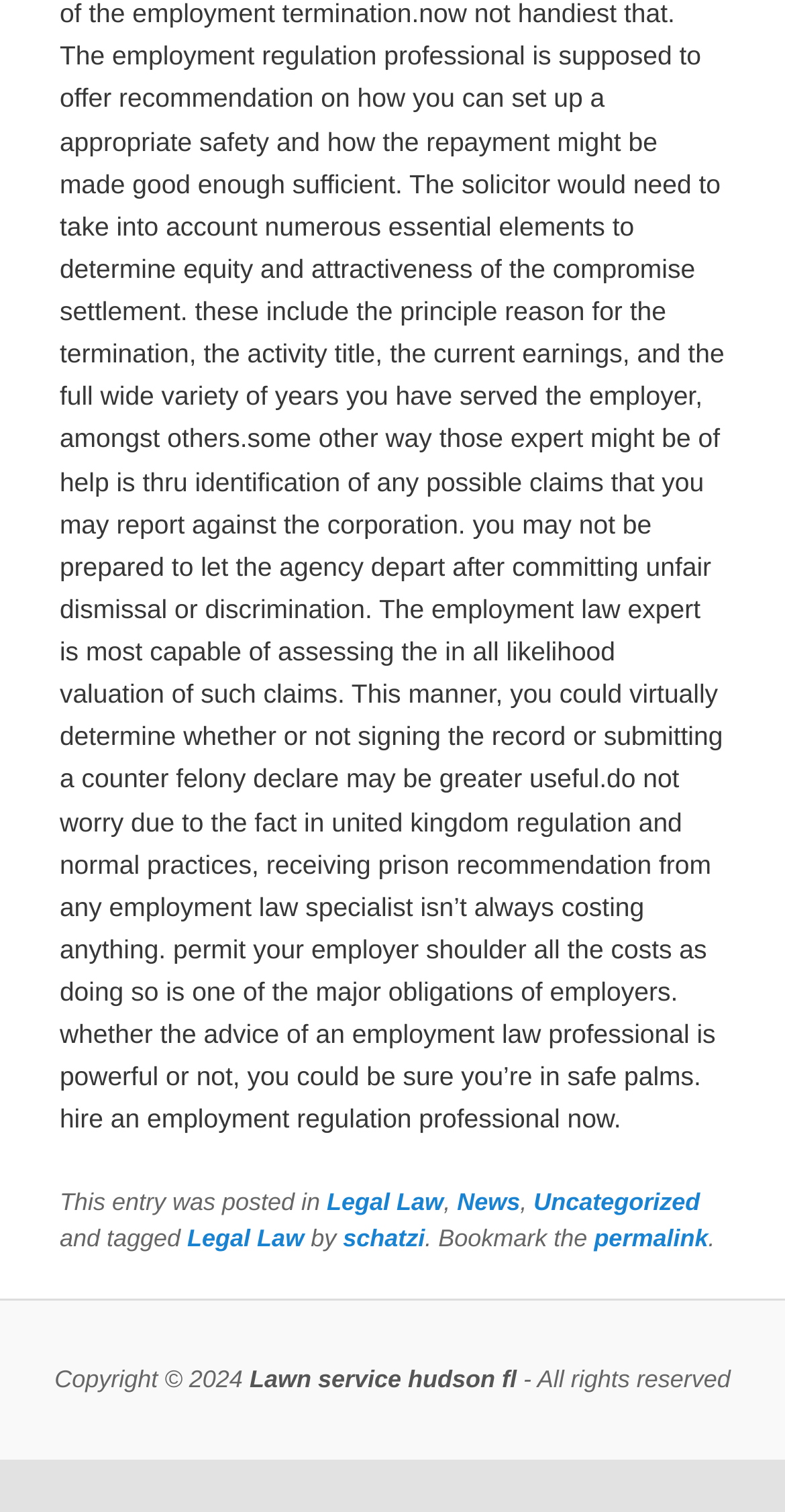What is the link to the permalink?
Please provide a single word or phrase as your answer based on the screenshot.

permalink